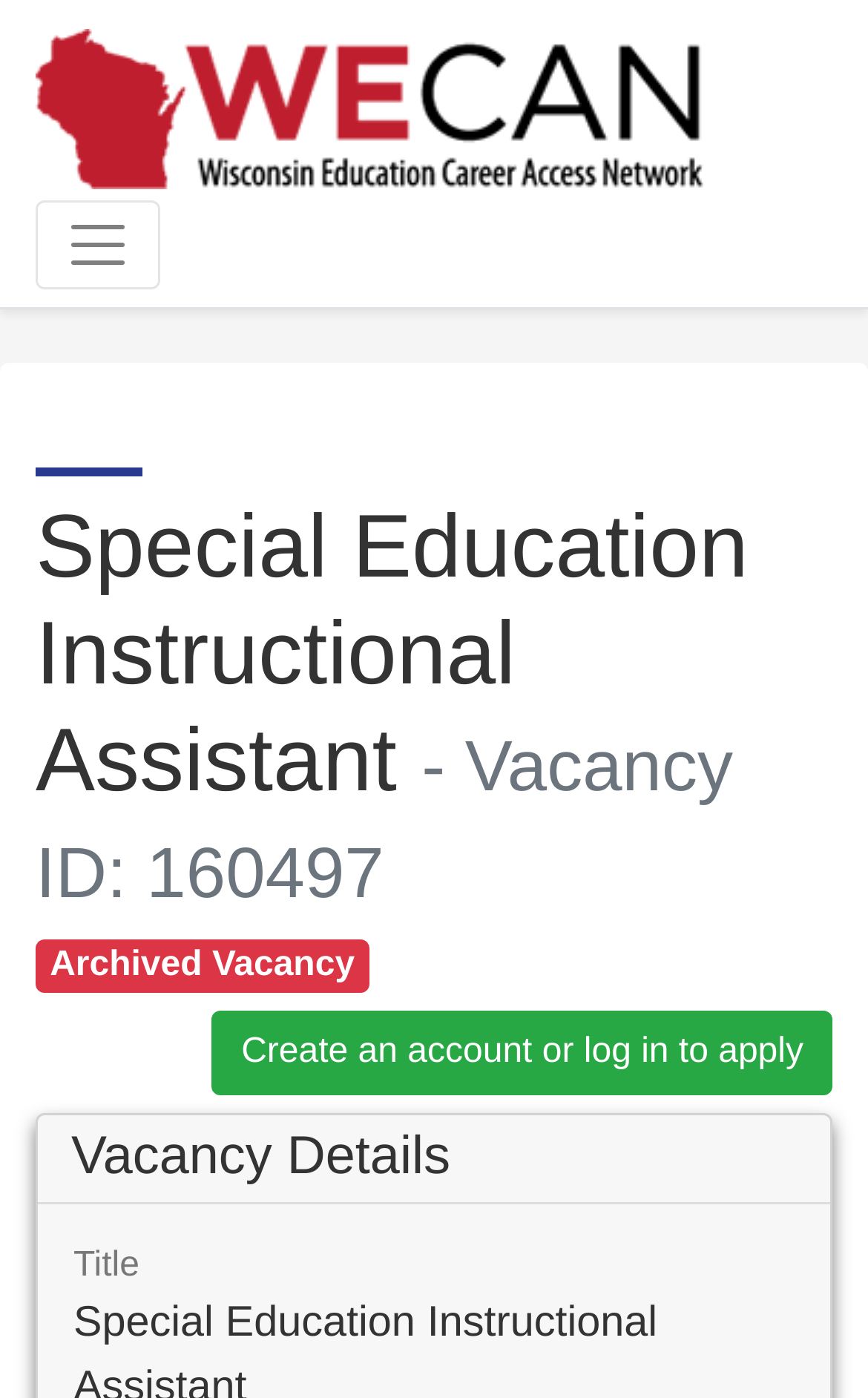What is the status of the vacancy?
Using the details shown in the screenshot, provide a comprehensive answer to the question.

The status of the vacancy can be determined by the StaticText 'Archived Vacancy' which is located below the heading 'Special Education Instructional Assistant - Vacancy ID: 160497'.